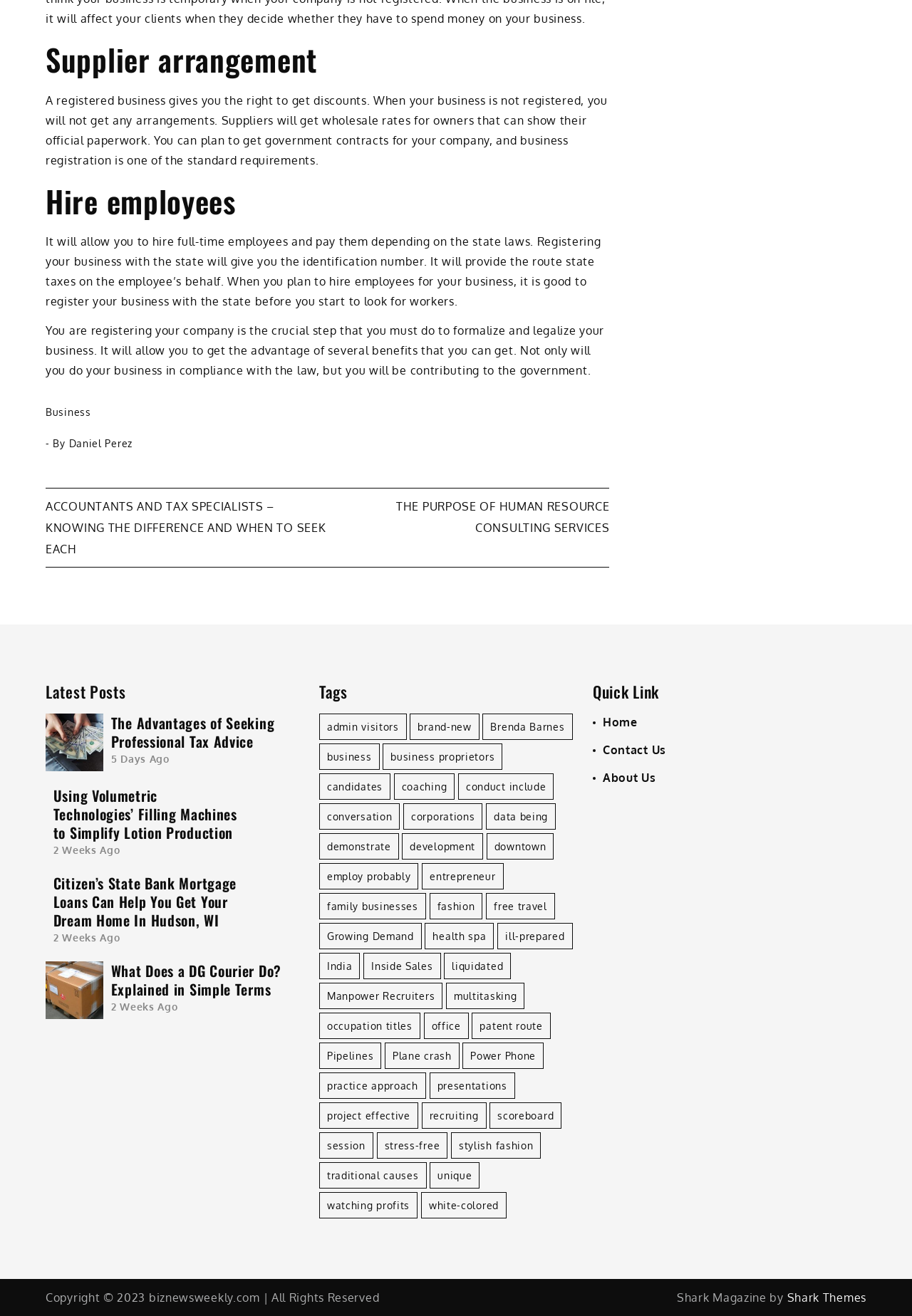What is required to hire full-time employees?
Refer to the image and provide a one-word or short phrase answer.

Registering business with state